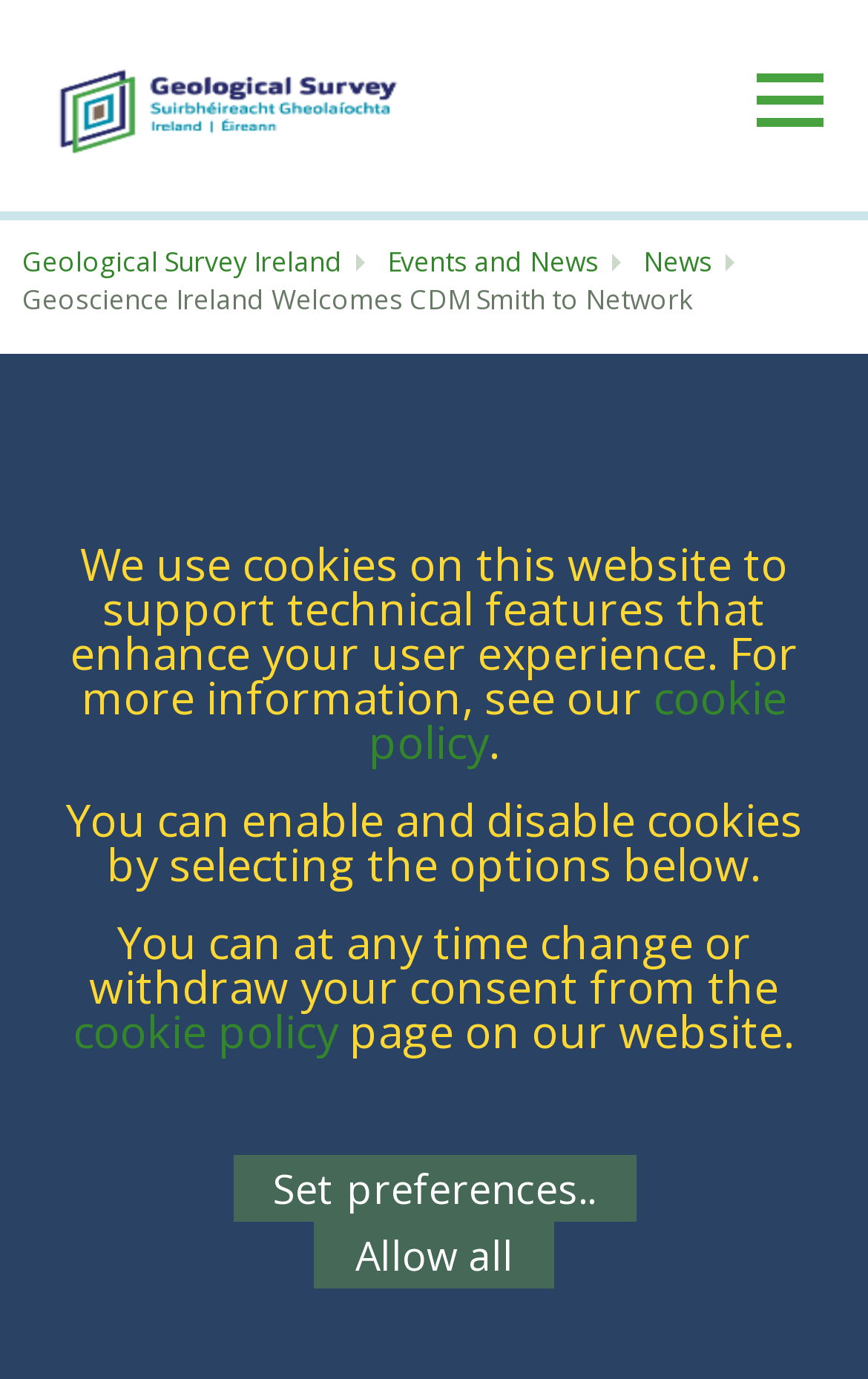Please provide a detailed answer to the question below based on the screenshot: 
What is the purpose of CDM Smith?

According to the webpage, CDM Smith provides support to government agencies, industry, institutions, and research groups for the development and implementation of engineering and environmental processes to manage and protect water resources and the natural environment.